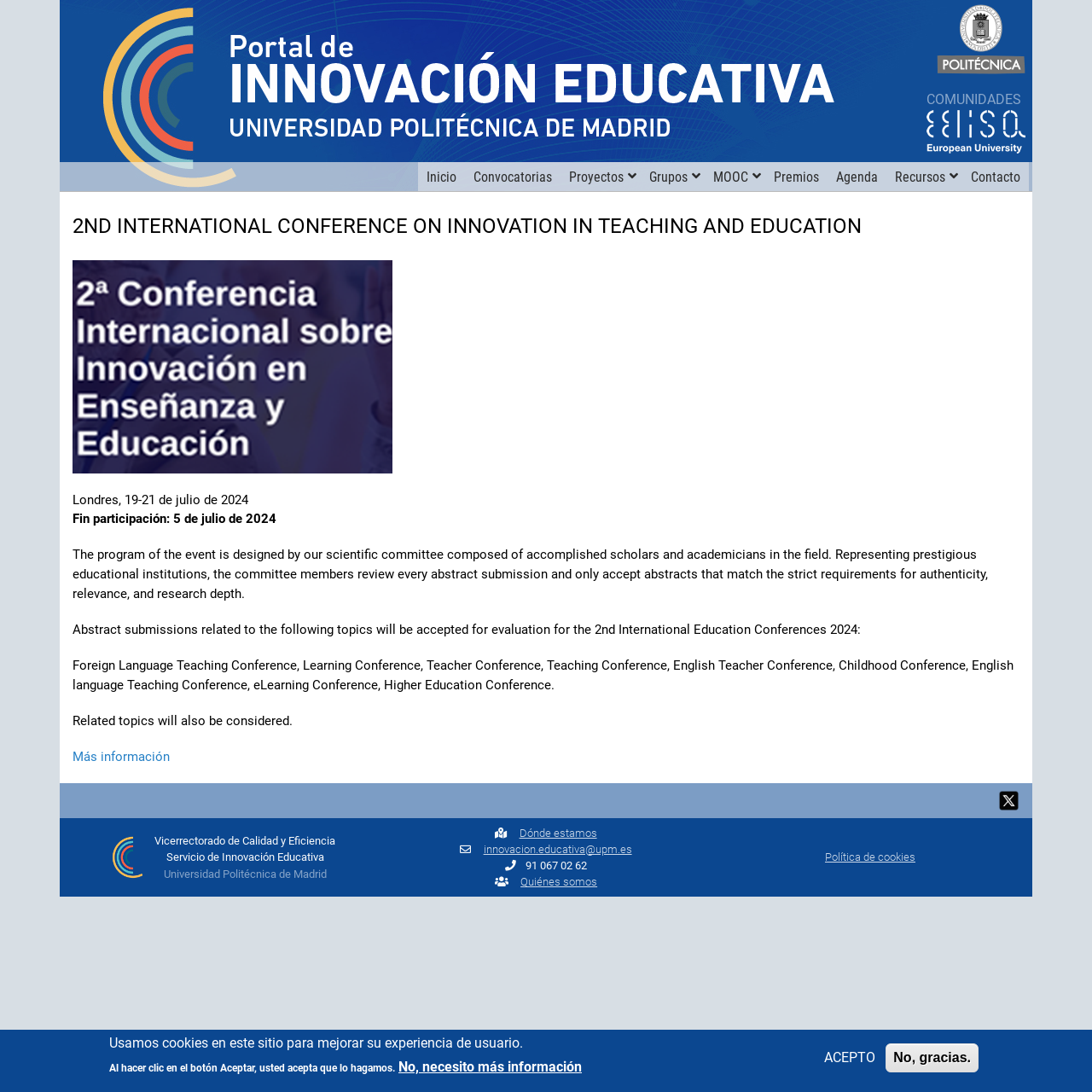Find the bounding box of the web element that fits this description: "innovacion.educativa@upm.es".

[0.443, 0.772, 0.579, 0.783]